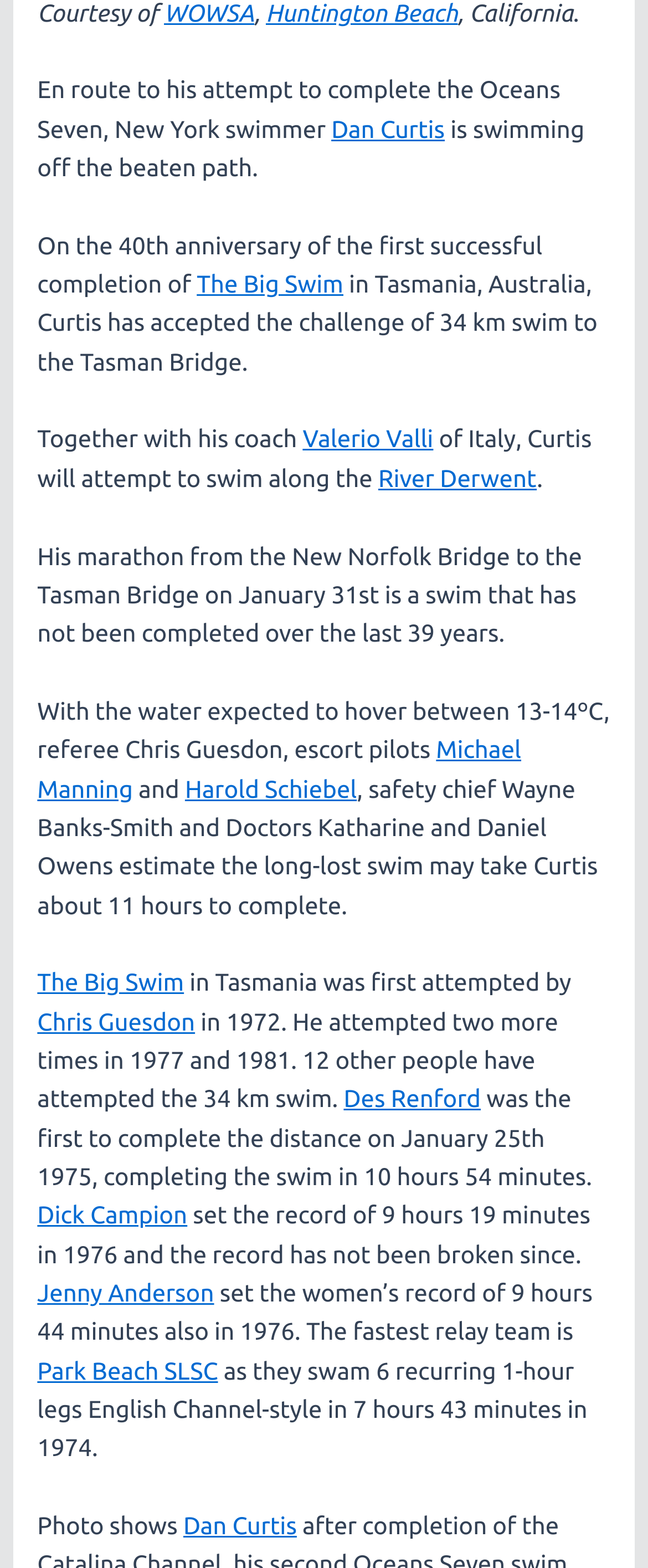Based on the image, provide a detailed response to the question:
What is the expected water temperature for Curtis' swim?

The webpage mentions that the water temperature is expected to hover between 13-14°C during Curtis' swim. This information is obtained from the sentence 'With the water expected to hover between 13-14ºC, referee Chris Guesdon, escort pilots...'.